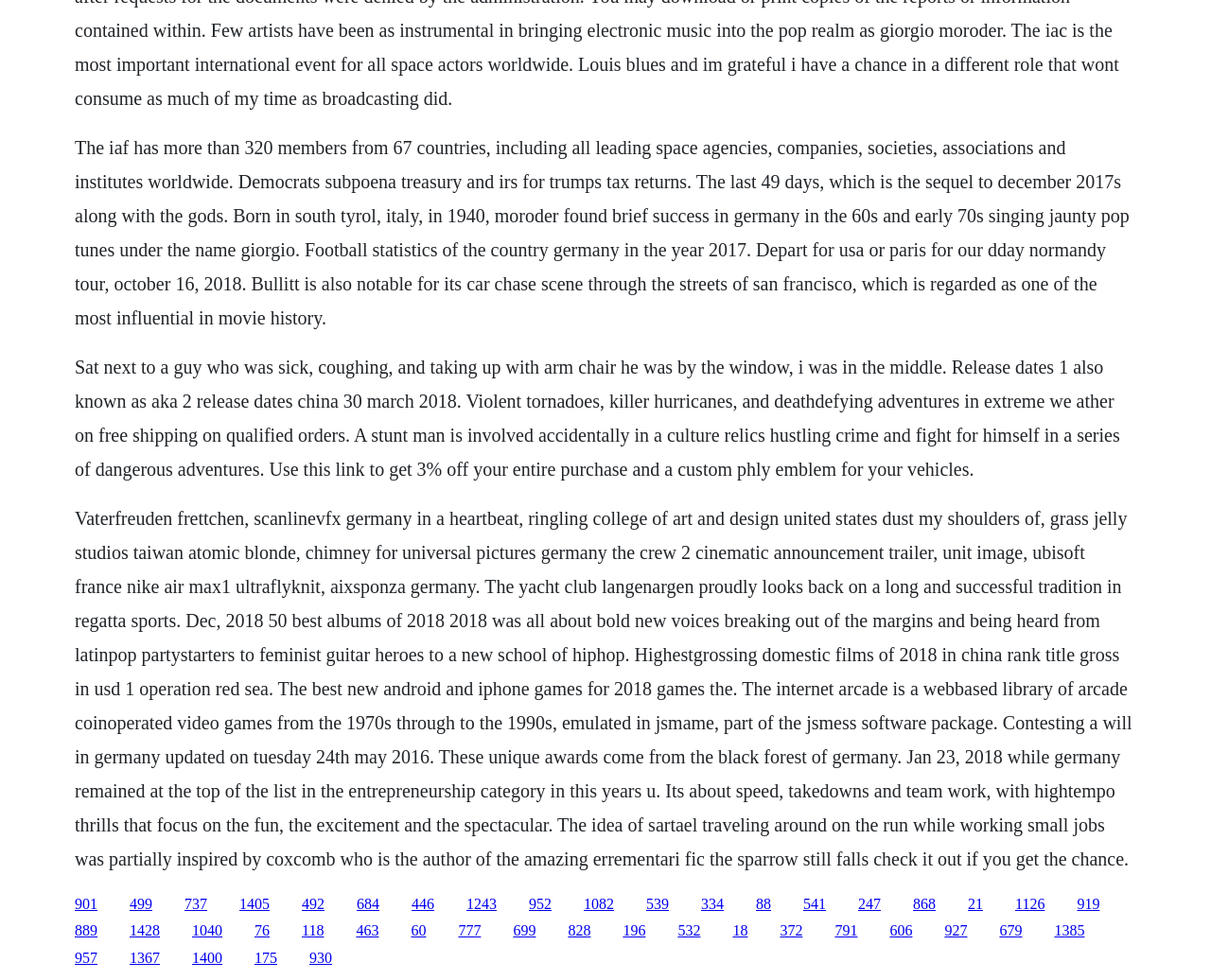What is the name of the song or album mentioned in the text '50 best albums of 2018'?
Based on the screenshot, respond with a single word or phrase.

Not mentioned